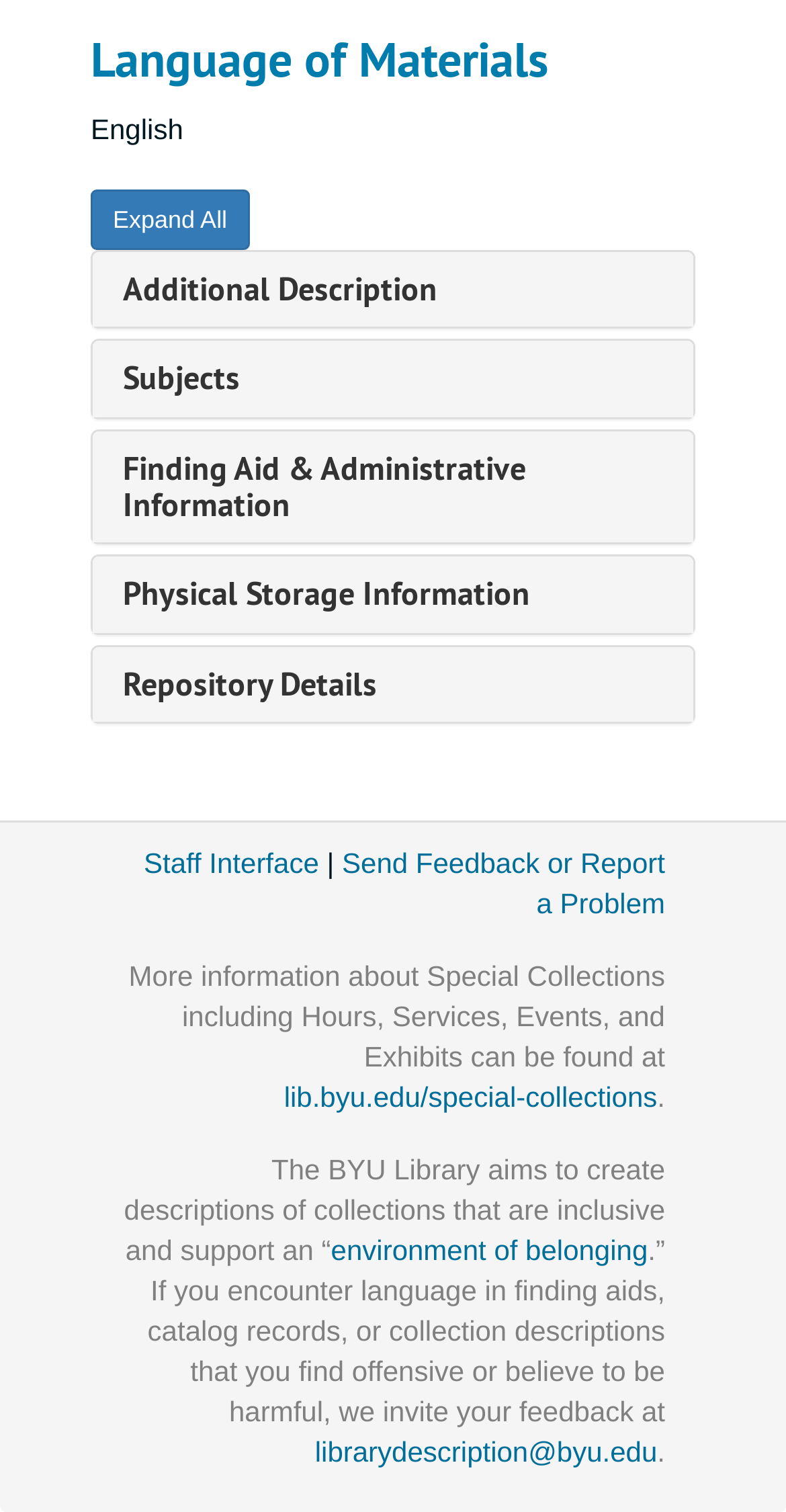Please determine the bounding box coordinates of the element to click in order to execute the following instruction: "Visit special collections website". The coordinates should be four float numbers between 0 and 1, specified as [left, top, right, bottom].

[0.361, 0.715, 0.836, 0.737]